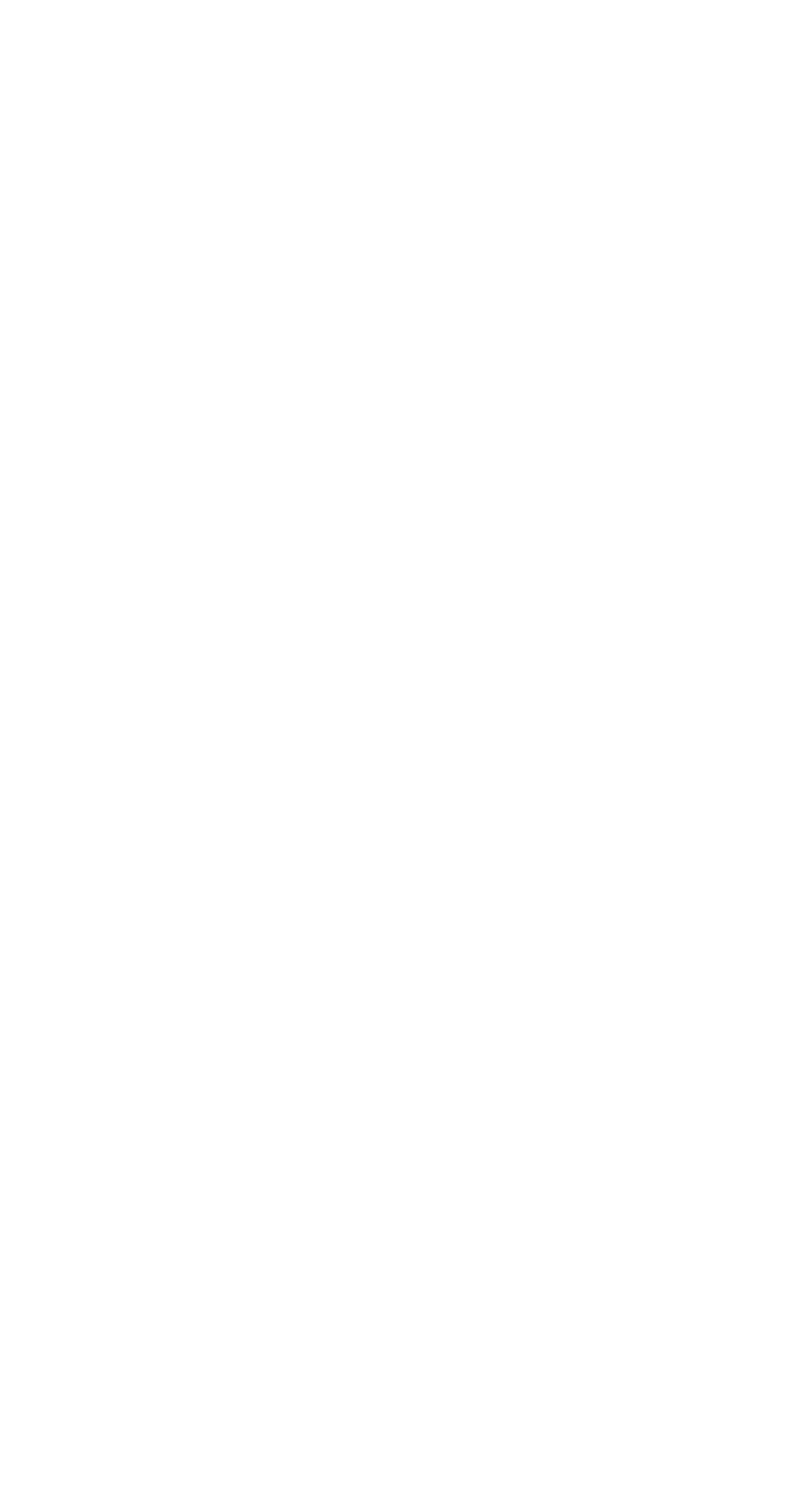Please specify the bounding box coordinates of the element that should be clicked to execute the given instruction: 'View February 2024'. Ensure the coordinates are four float numbers between 0 and 1, expressed as [left, top, right, bottom].

[0.077, 0.031, 0.395, 0.058]